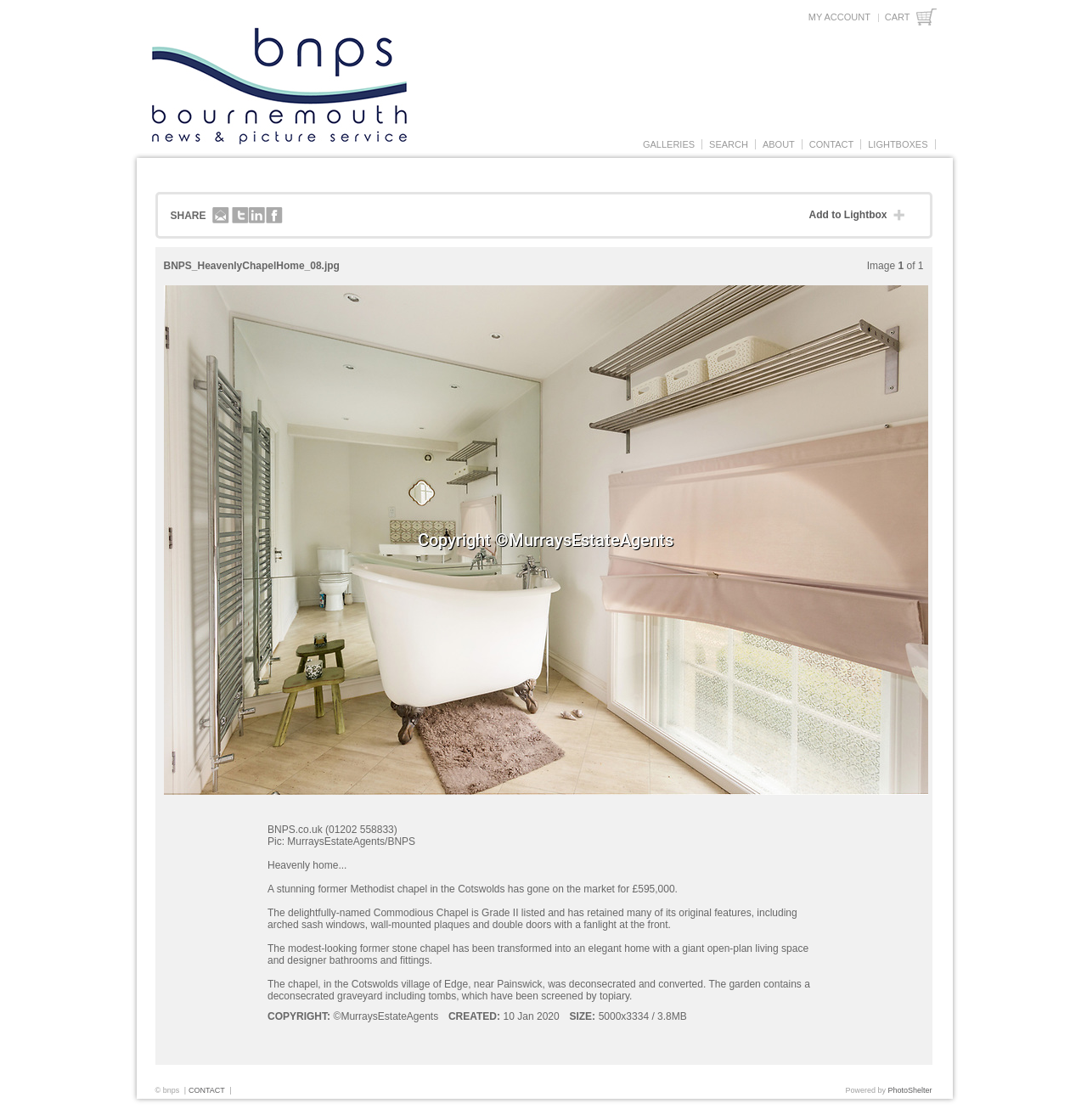What is the name of the village where the chapel is located?
Please look at the screenshot and answer in one word or a short phrase.

Edge